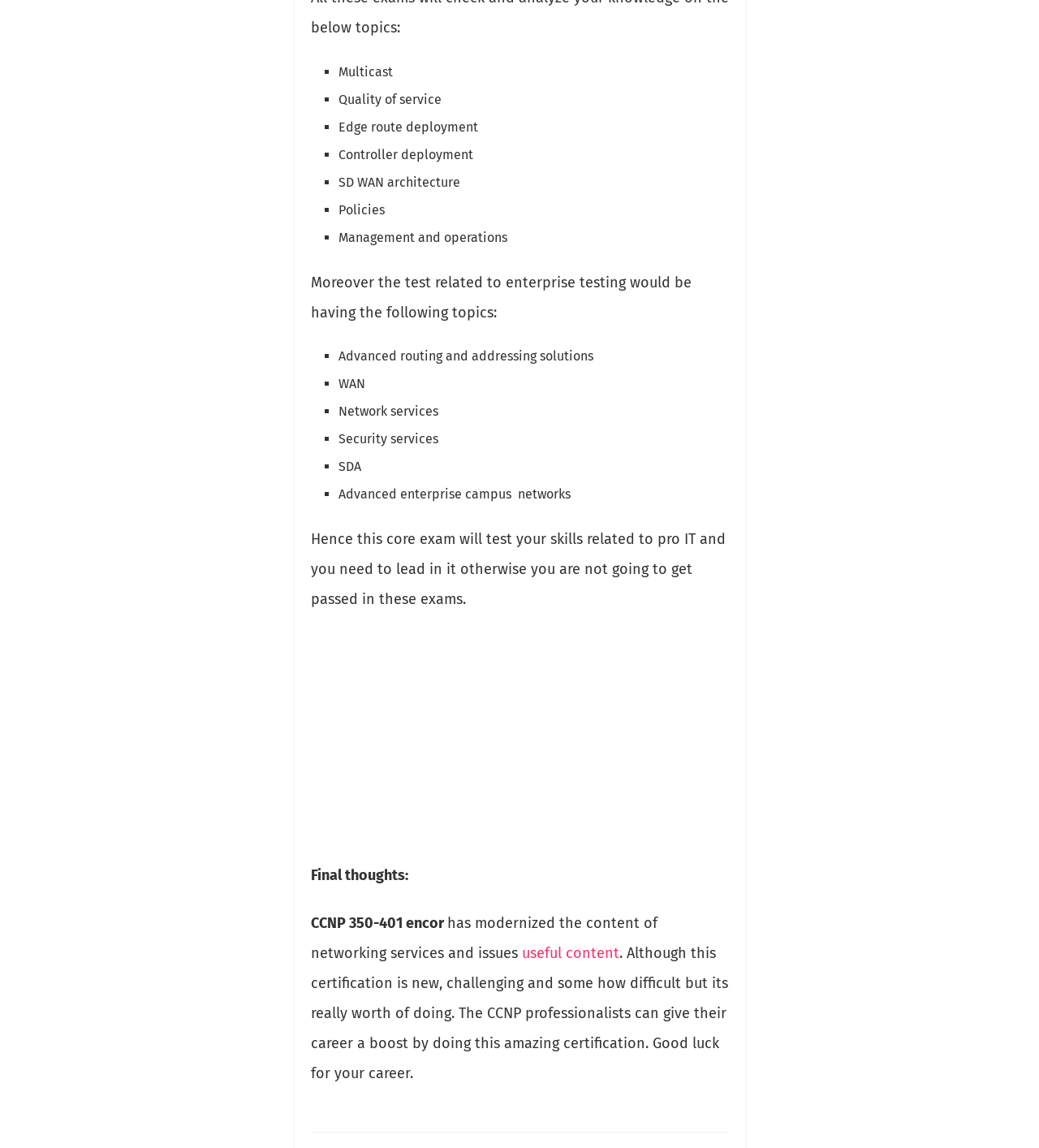Please identify the bounding box coordinates of the region to click in order to complete the task: "Click the link to learn more about Gravity". The coordinates must be four float numbers between 0 and 1, specified as [left, top, right, bottom].

None